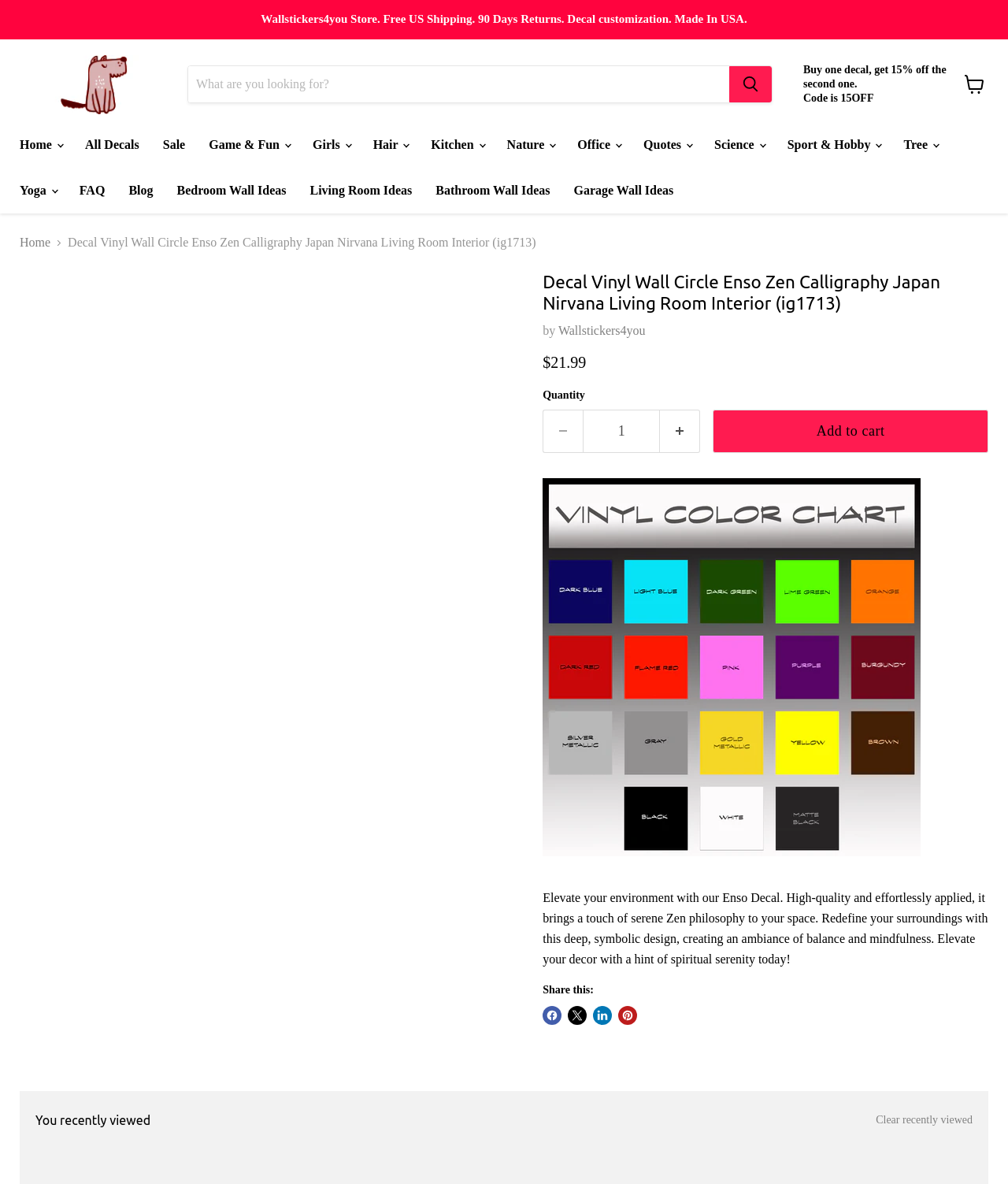Using the information from the screenshot, answer the following question thoroughly:
How many thumbnails are shown for the decal?

There are 8 thumbnails shown for the decal, which can be found in the product description section, arranged in two rows of 4 thumbnails each.